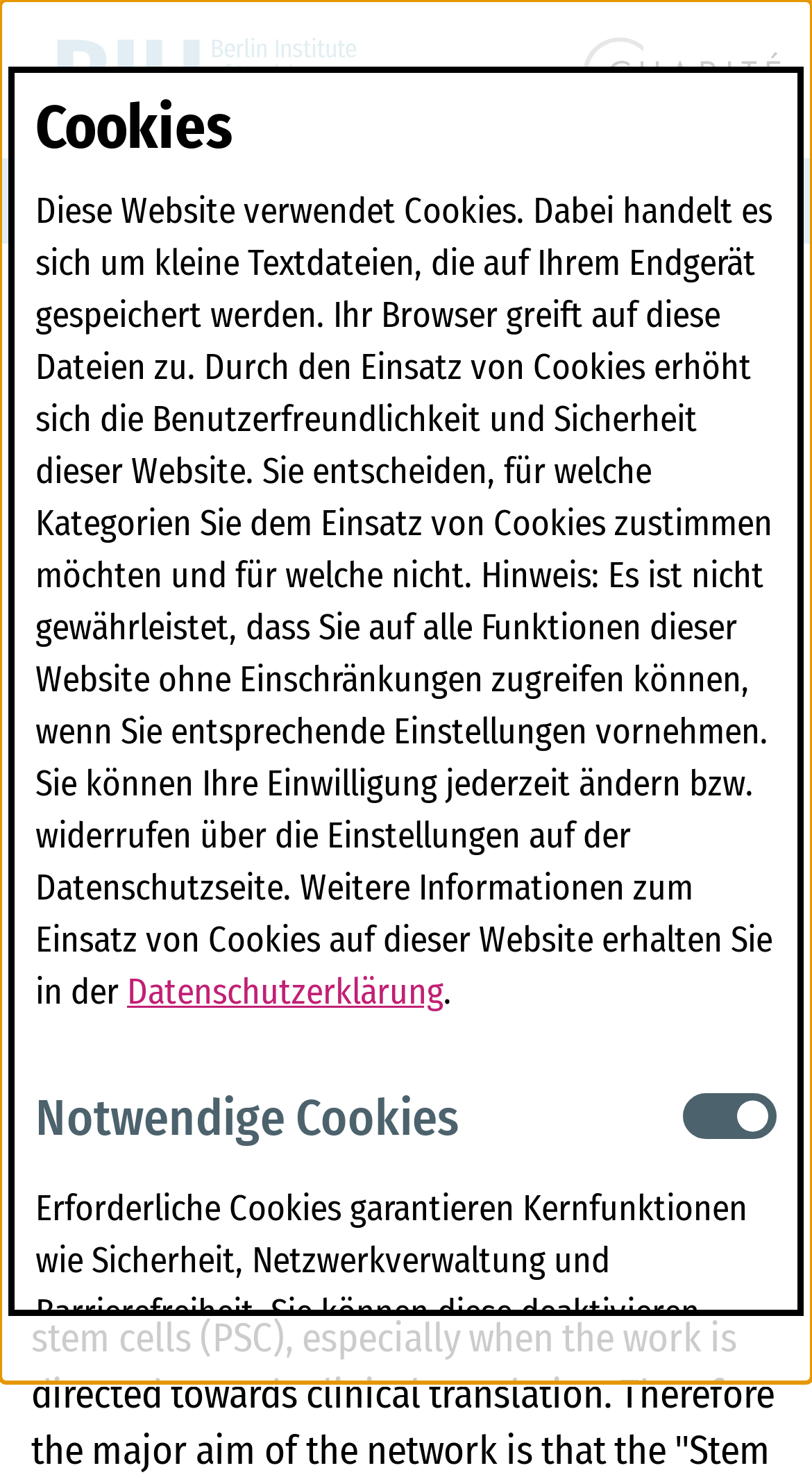What is the purpose of cookies on this website?
Provide a one-word or short-phrase answer based on the image.

Increase user friendliness and security